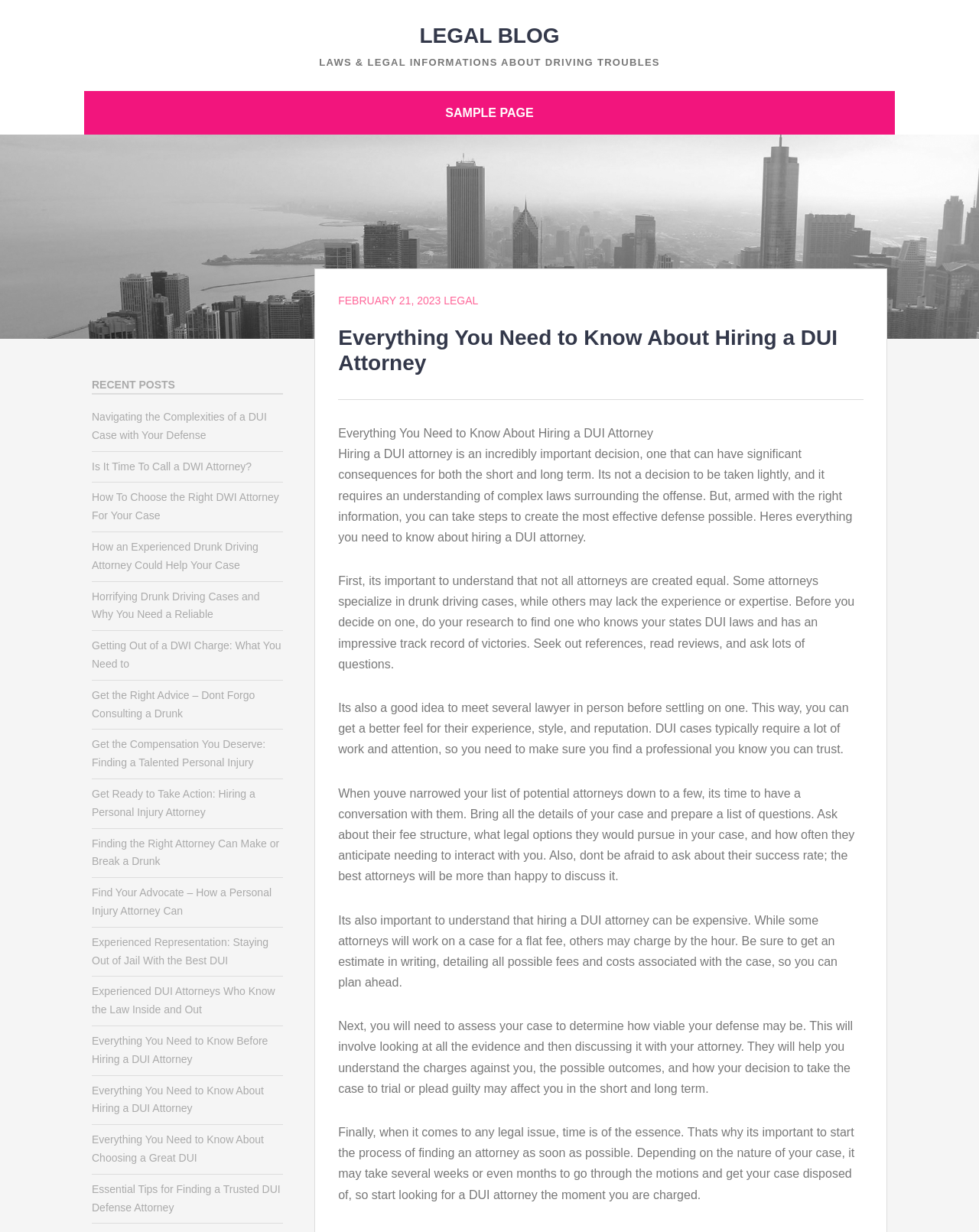Identify the bounding box coordinates of the clickable section necessary to follow the following instruction: "Explore the 'RECENT POSTS' section". The coordinates should be presented as four float numbers from 0 to 1, i.e., [left, top, right, bottom].

[0.094, 0.307, 0.289, 0.32]